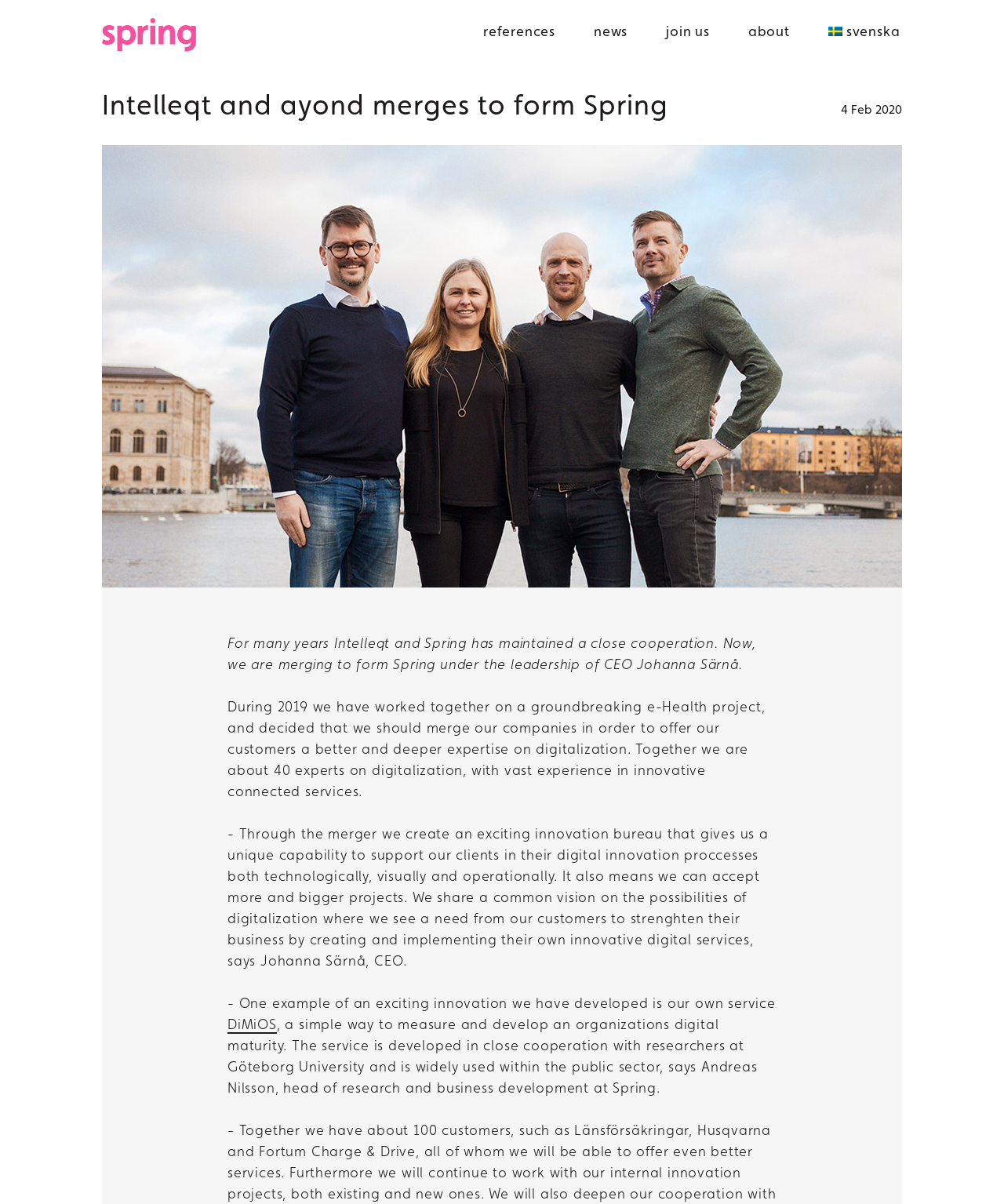Find the bounding box coordinates for the UI element that matches this description: "alt="Spring Logo Pink"".

[0.102, 0.015, 0.195, 0.043]